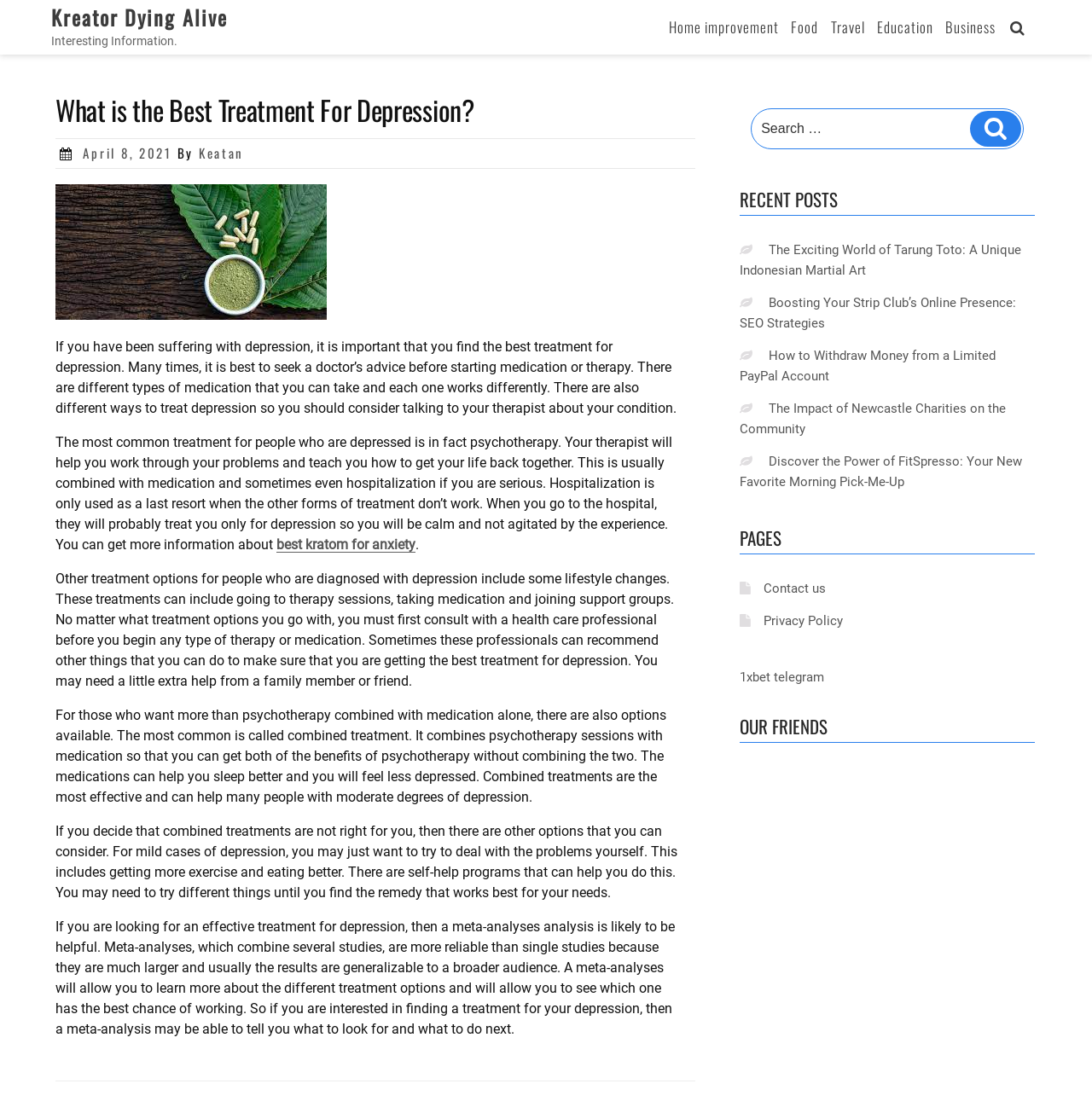What is the name of the martial art mentioned in the recent posts section?
Give a single word or phrase answer based on the content of the image.

Tarung Toto